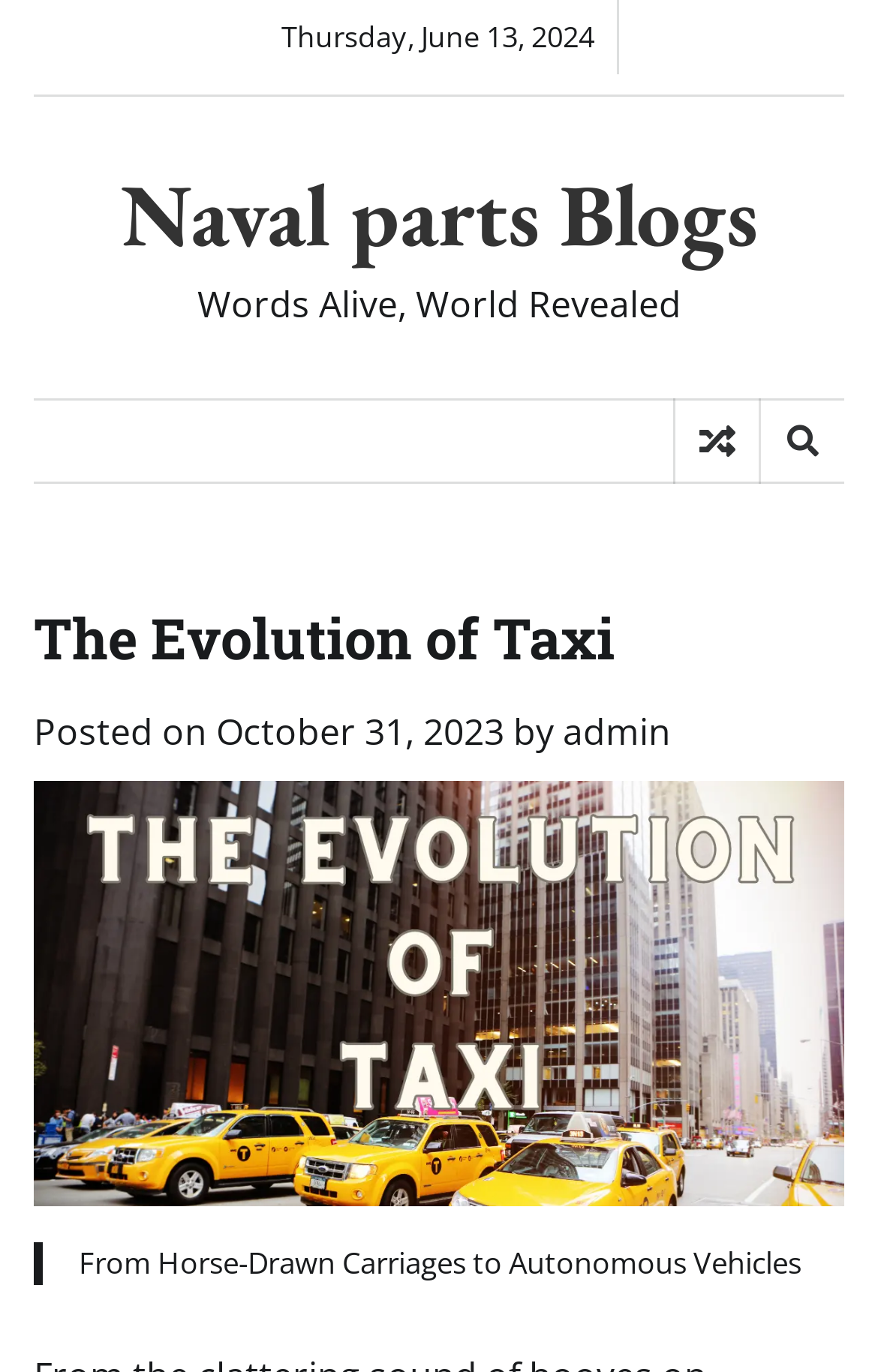Find and provide the bounding box coordinates for the UI element described here: "Naval parts Blogs". The coordinates should be given as four float numbers between 0 and 1: [left, top, right, bottom].

[0.137, 0.115, 0.863, 0.199]